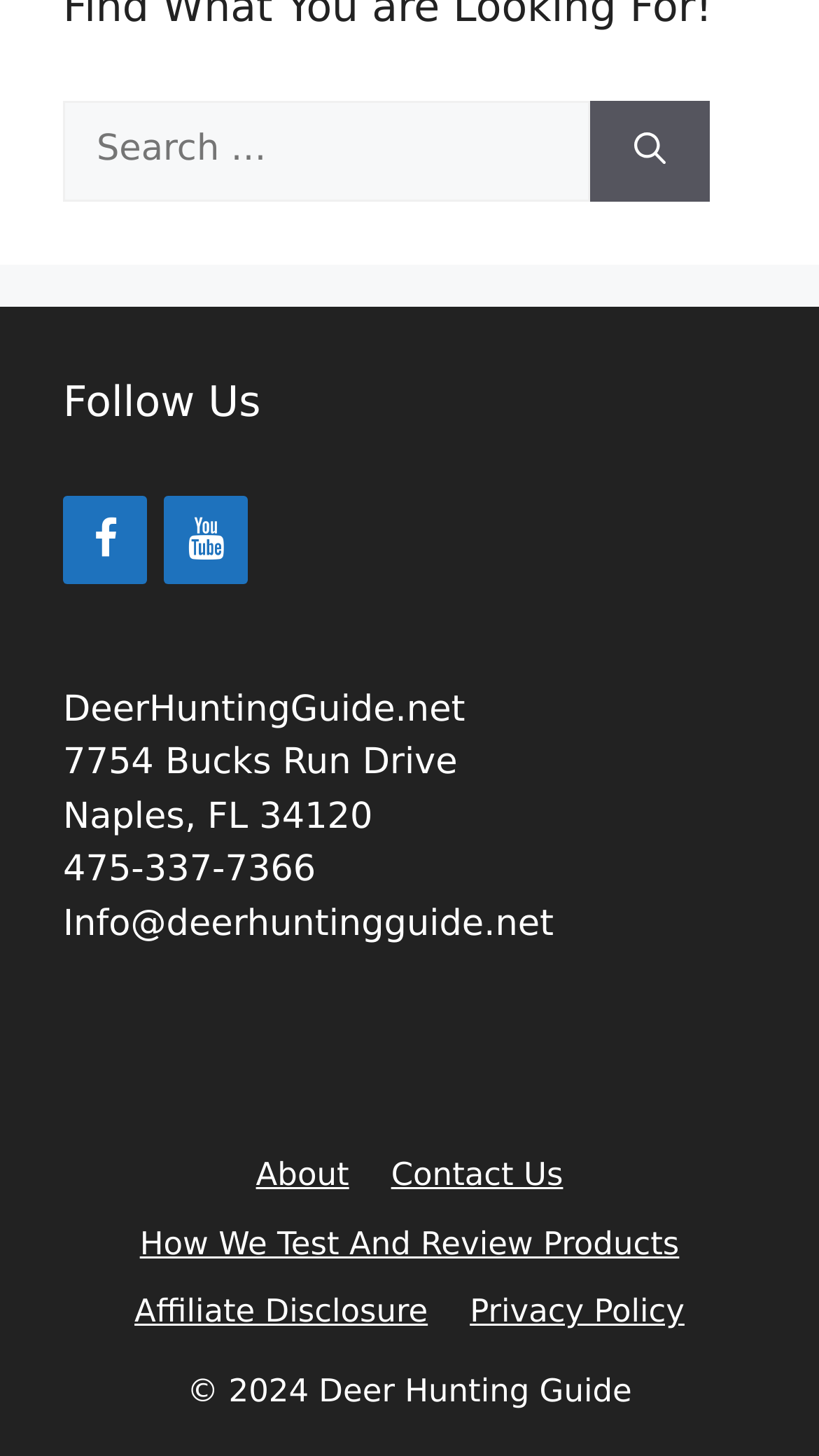Indicate the bounding box coordinates of the element that must be clicked to execute the instruction: "Visit Facebook page". The coordinates should be given as four float numbers between 0 and 1, i.e., [left, top, right, bottom].

[0.077, 0.34, 0.179, 0.401]